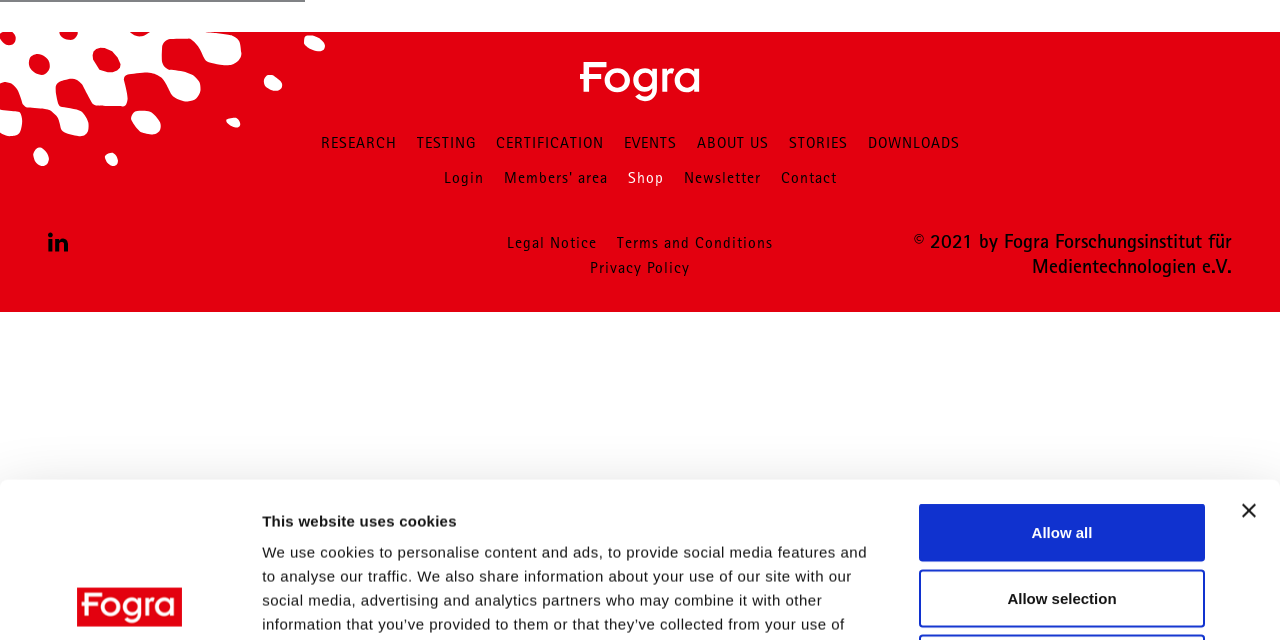Please find the bounding box for the UI element described by: "Created with sketchtool.".

[0.038, 0.368, 0.069, 0.399]